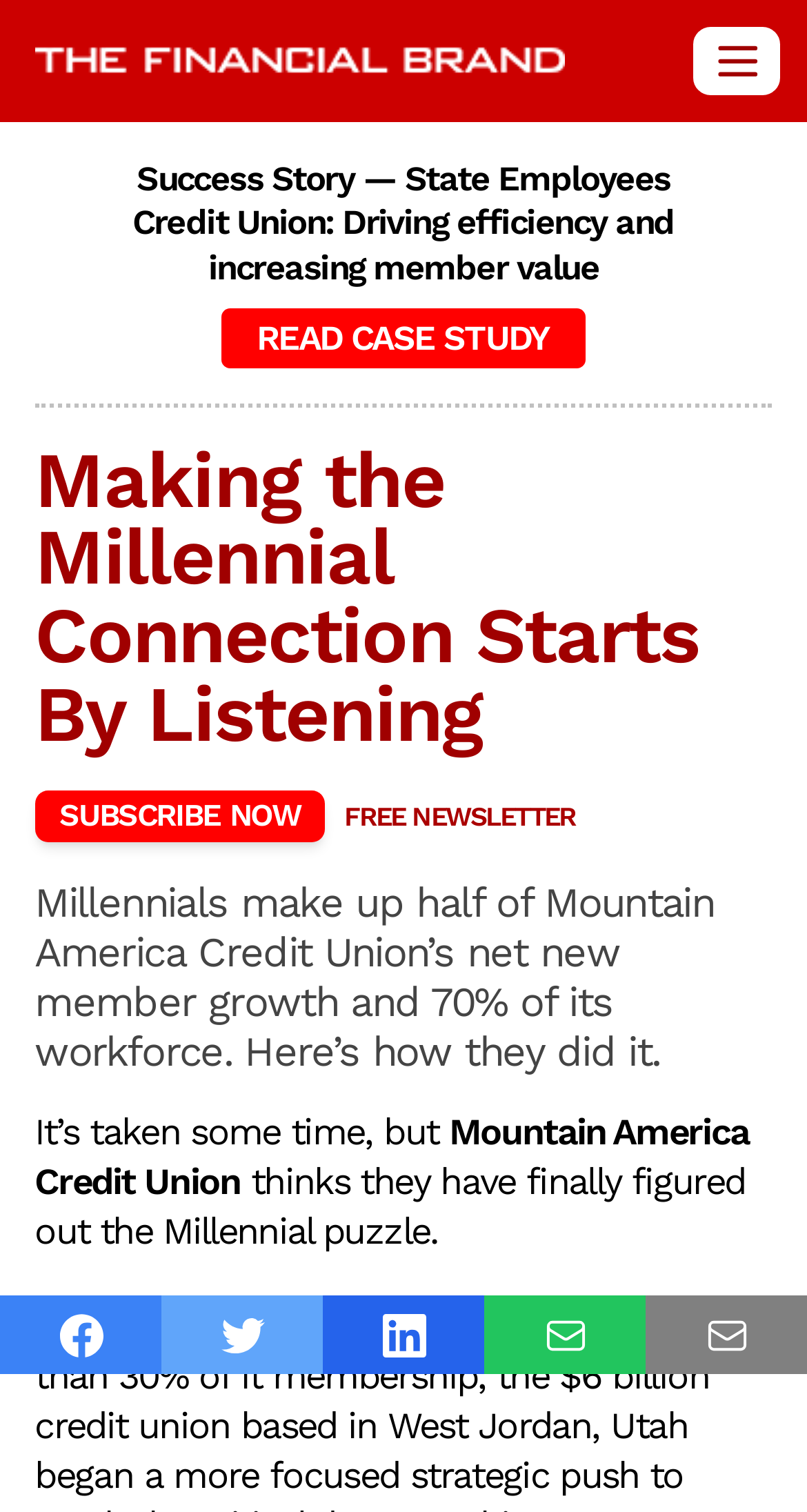Provide a one-word or brief phrase answer to the question:
What is the name of the credit union mentioned?

Mountain America Credit Union